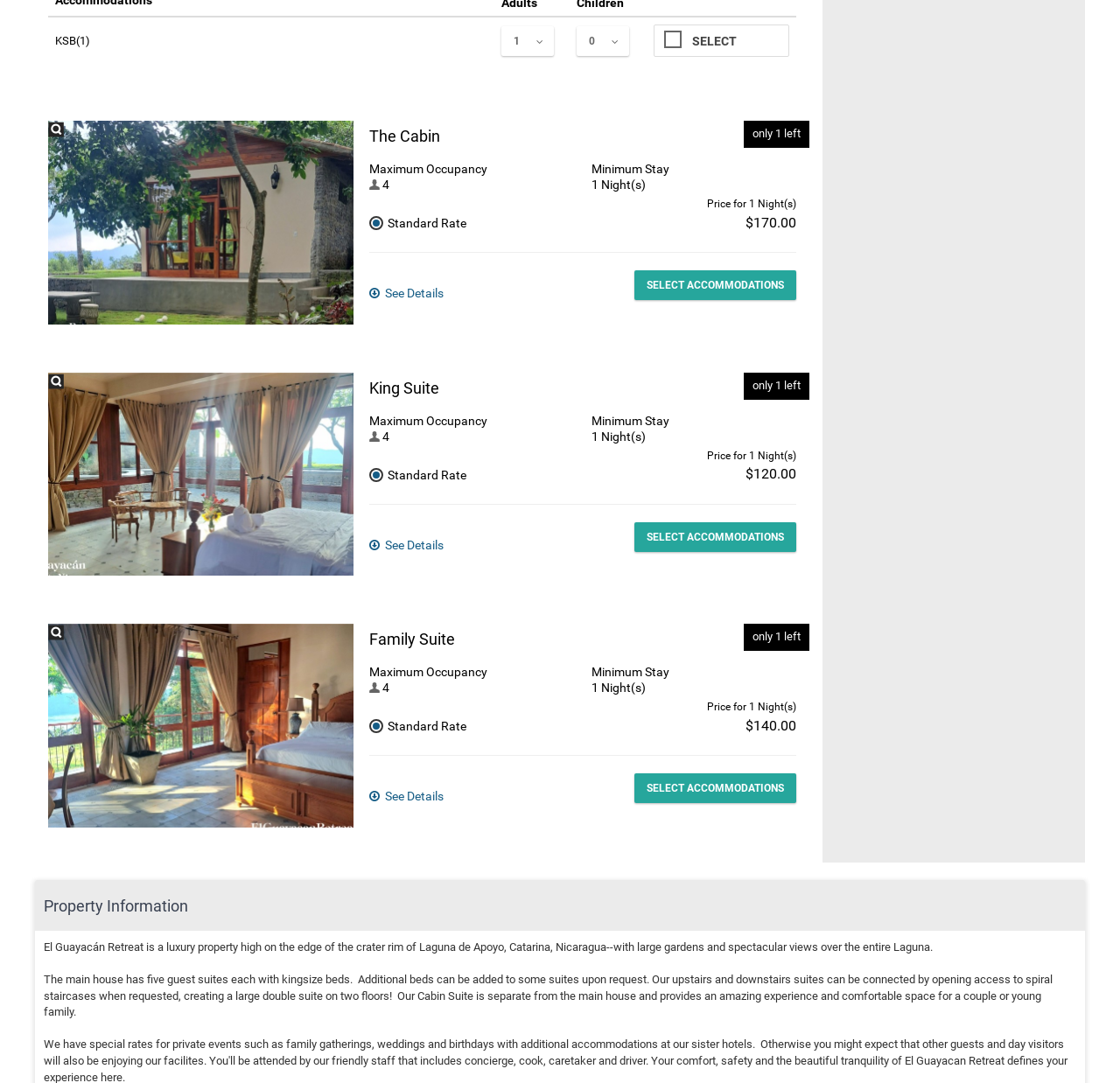Identify the bounding box for the UI element specified in this description: "Original text of this message". The coordinates must be four float numbers between 0 and 1, formatted as [left, top, right, bottom].

None